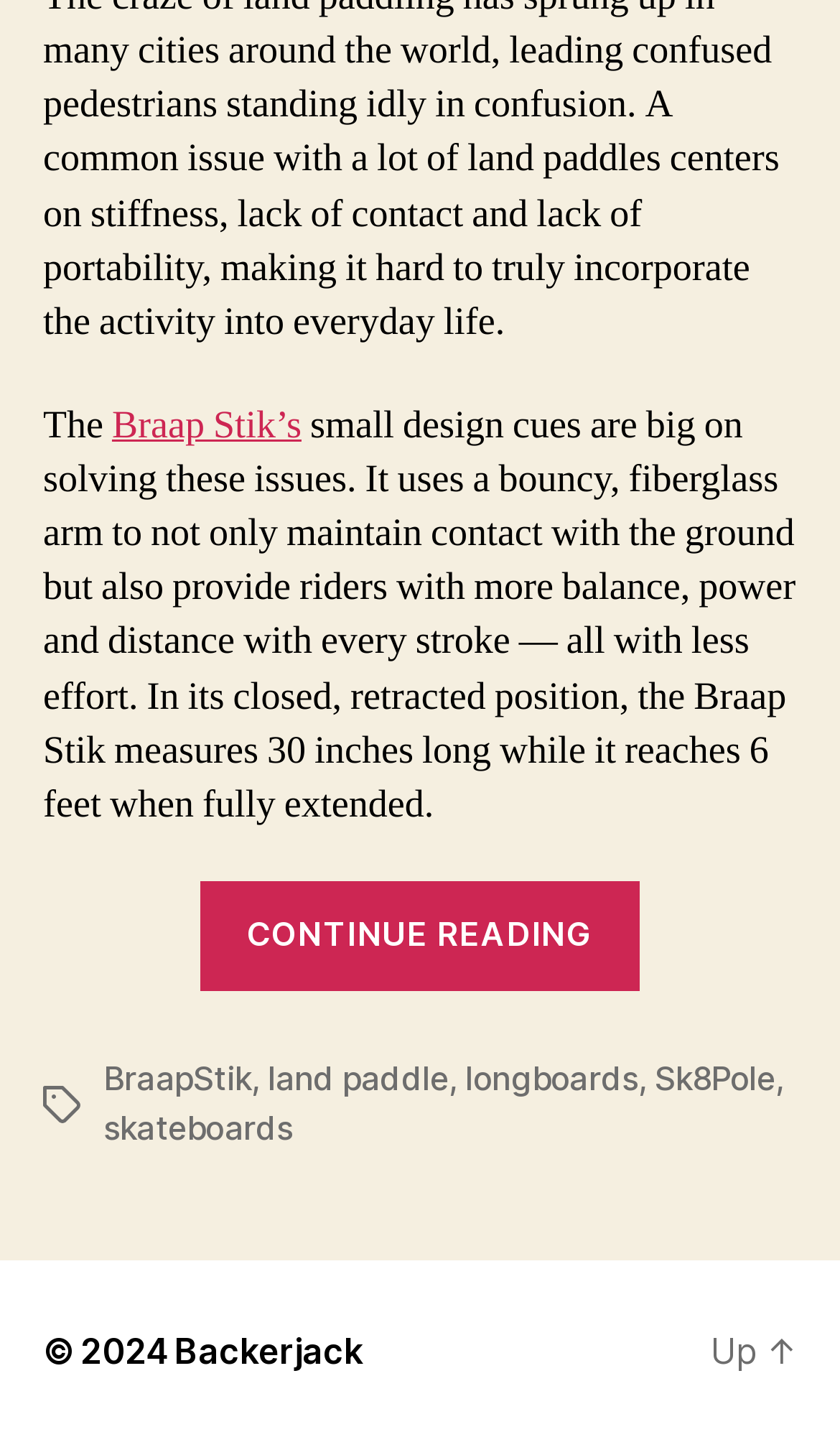What is the copyright year of the website?
Please respond to the question with a detailed and thorough explanation.

The copyright year is mentioned at the bottom of the page as '© 2024'.